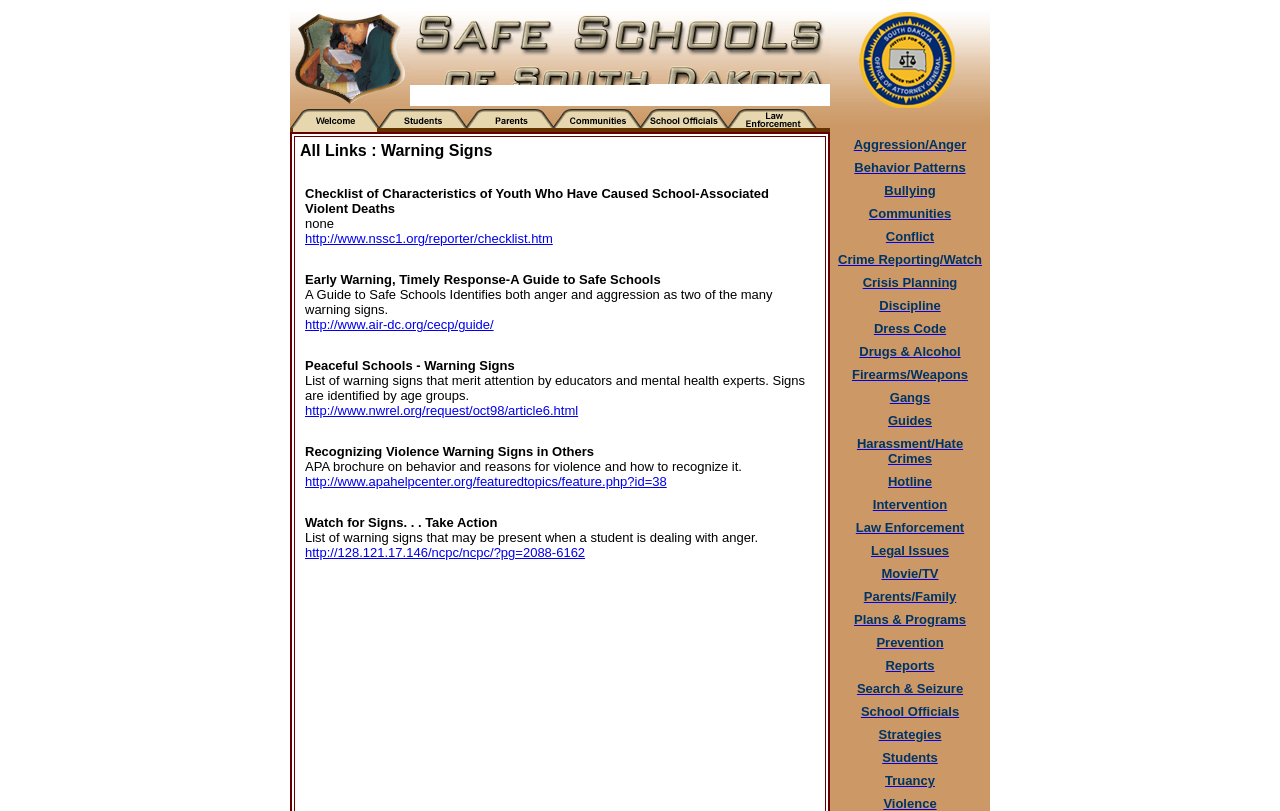Identify the bounding box for the UI element described as: "alt="Law Enforcement" name="layout_09"". The coordinates should be four float numbers between 0 and 1, i.e., [left, top, right, bottom].

[0.569, 0.145, 0.648, 0.166]